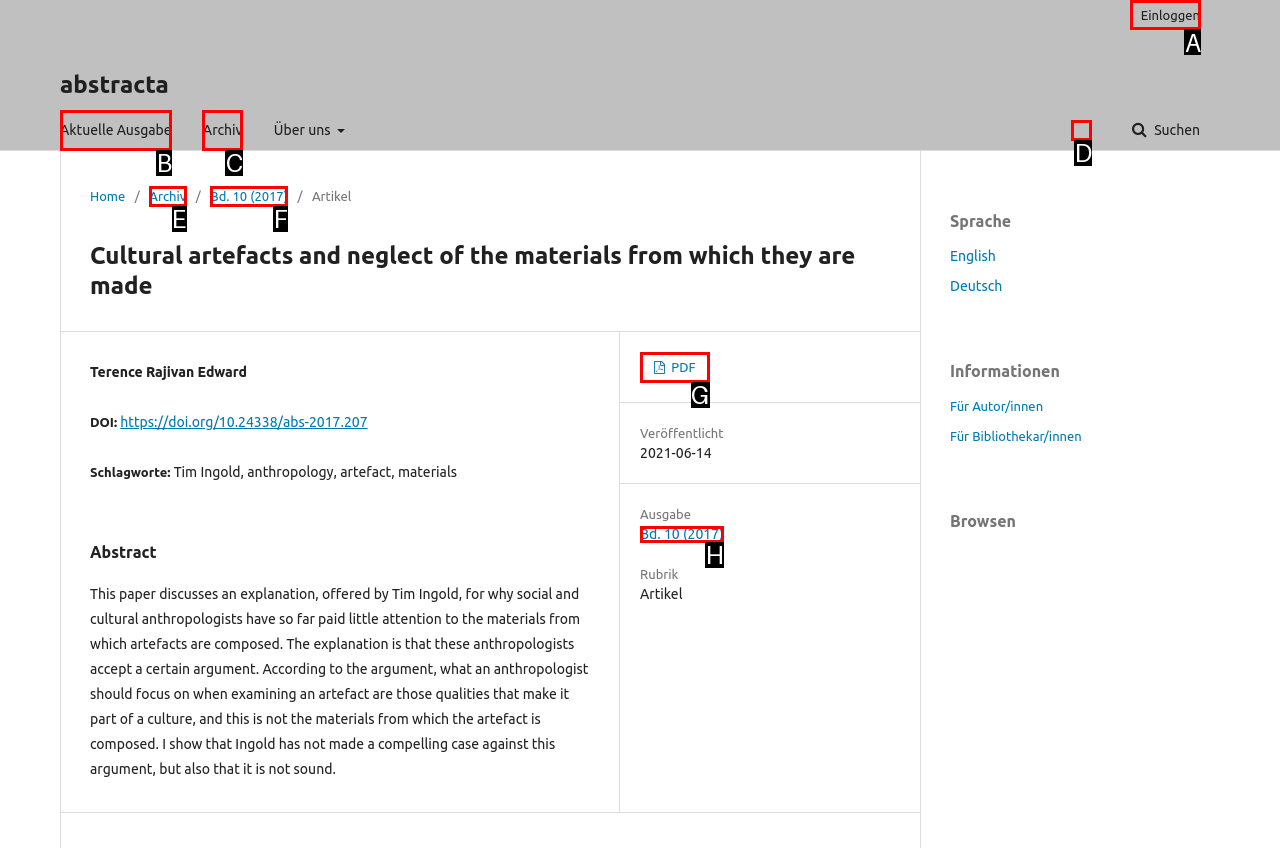Point out which HTML element you should click to fulfill the task: log in.
Provide the option's letter from the given choices.

A